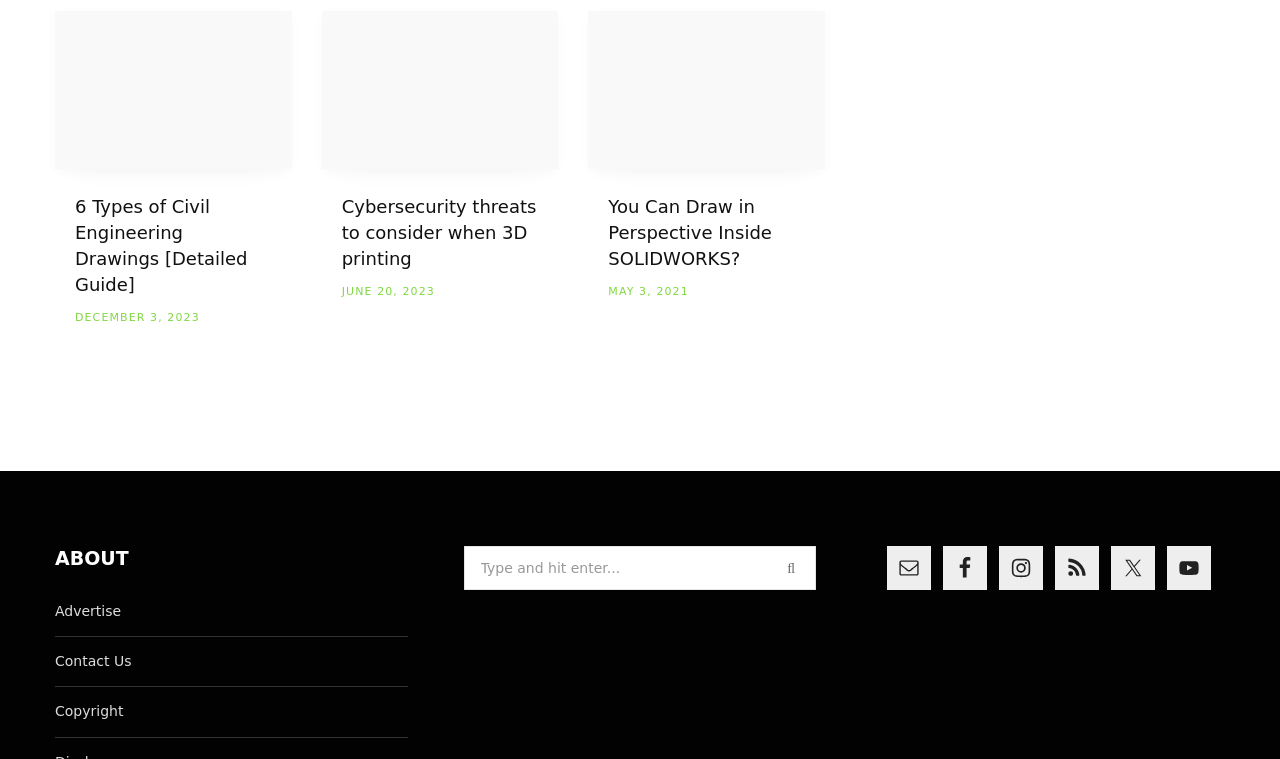Identify the bounding box coordinates of the clickable region to carry out the given instruction: "Visit the ABOUT page".

[0.043, 0.72, 0.318, 0.752]